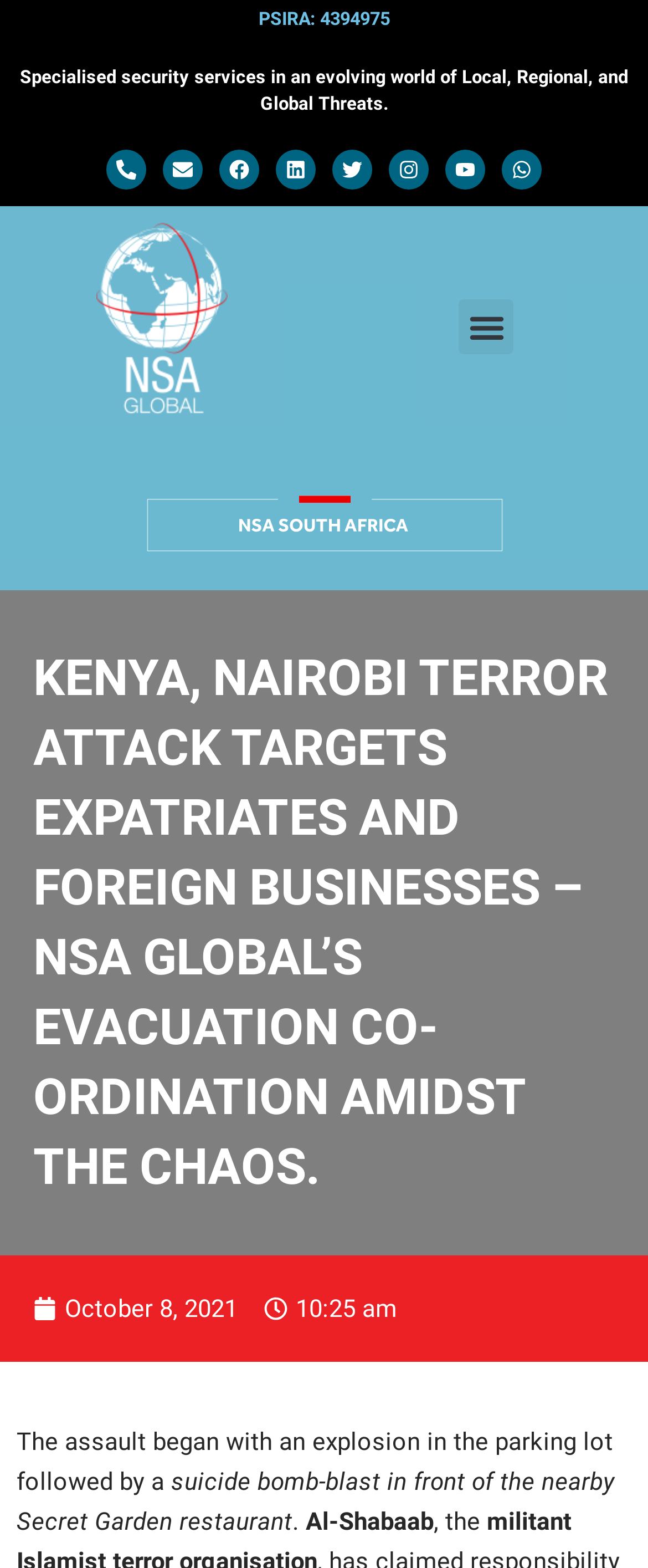Deliver a detailed narrative of the webpage's visual and textual elements.

The webpage appears to be an article or news report about a terrorist attack in Nairobi, Kenya. At the top of the page, there is a heading that reads "PSIRA: 4394975" followed by a subheading that describes the company's specialized security services. Below this, there are several social media links, including Phone-alt, Envelope, Facebook, Linkedin, Twitter, Instagram, and Youtube, each accompanied by a small icon.

To the right of these social media links, there is a button labeled "Menu Toggle" that is not currently expanded. Below this, there is a large heading that reads "KENYA, NAIROBI TERROR ATTACK TARGETS EXPATRIATES AND FOREIGN BUSINESSES – NSA GLOBAL’S EVACUATION CO-ORDINATION AMIDST THE CHAOS." This heading is followed by a subheading with the date "October 8, 2021" and the time "10:25 am".

The main content of the article begins below this, with a series of paragraphs describing the terrorist attack. The text explains that the assault began with an explosion in the parking lot, followed by a suicide bomb blast in front of a nearby restaurant. The article also mentions that the attack was carried out by Al-Shabaab.